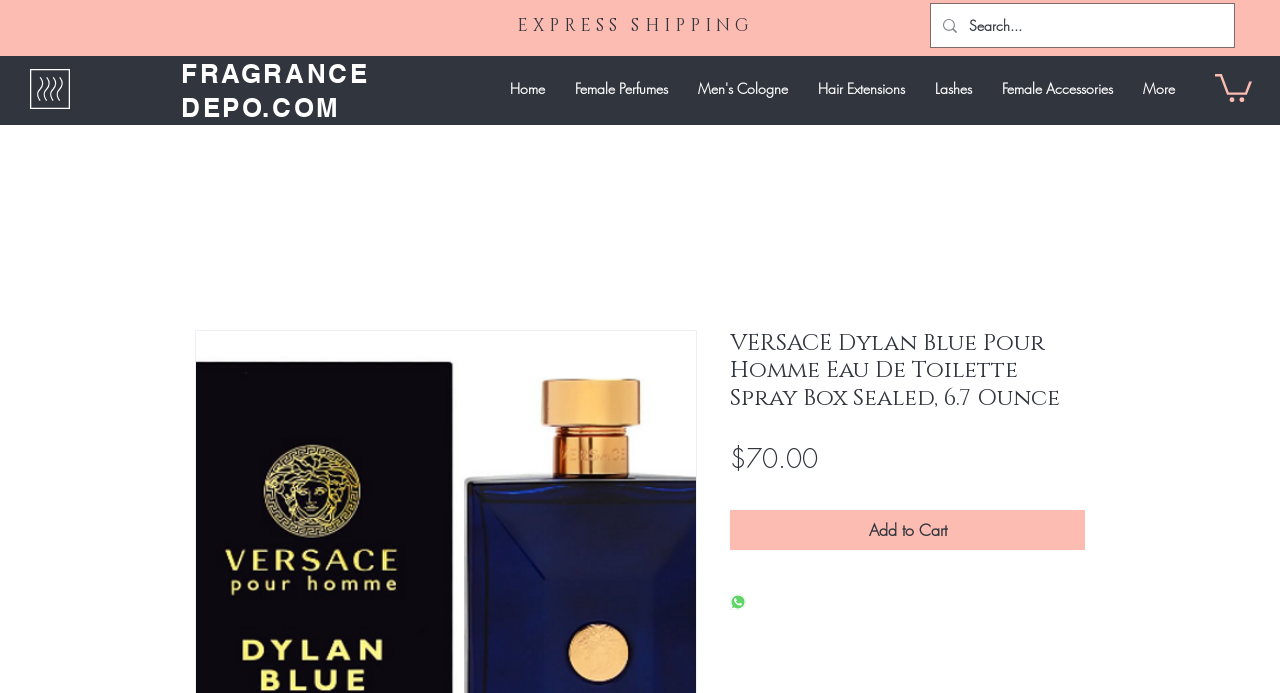Please locate the bounding box coordinates of the element that should be clicked to complete the given instruction: "Add to Cart".

[0.57, 0.736, 0.848, 0.793]